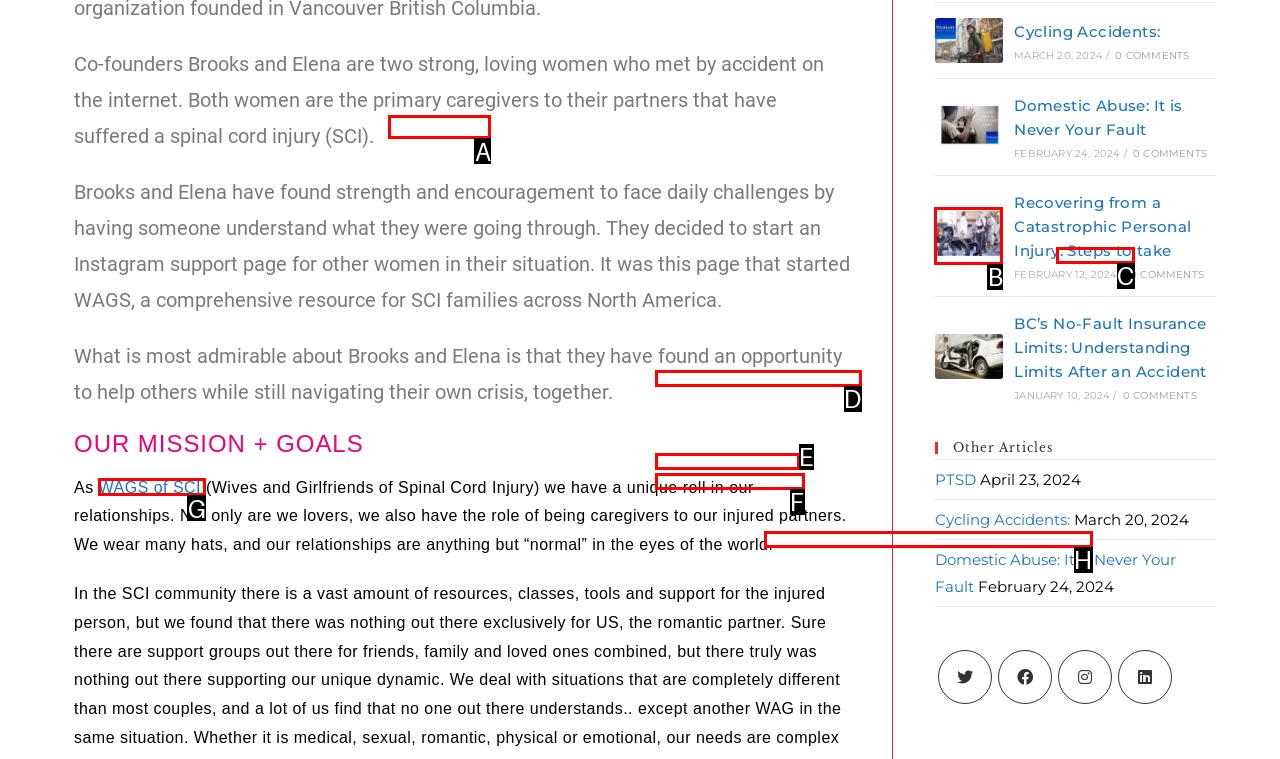Using the description: Client Resources
Identify the letter of the corresponding UI element from the choices available.

F